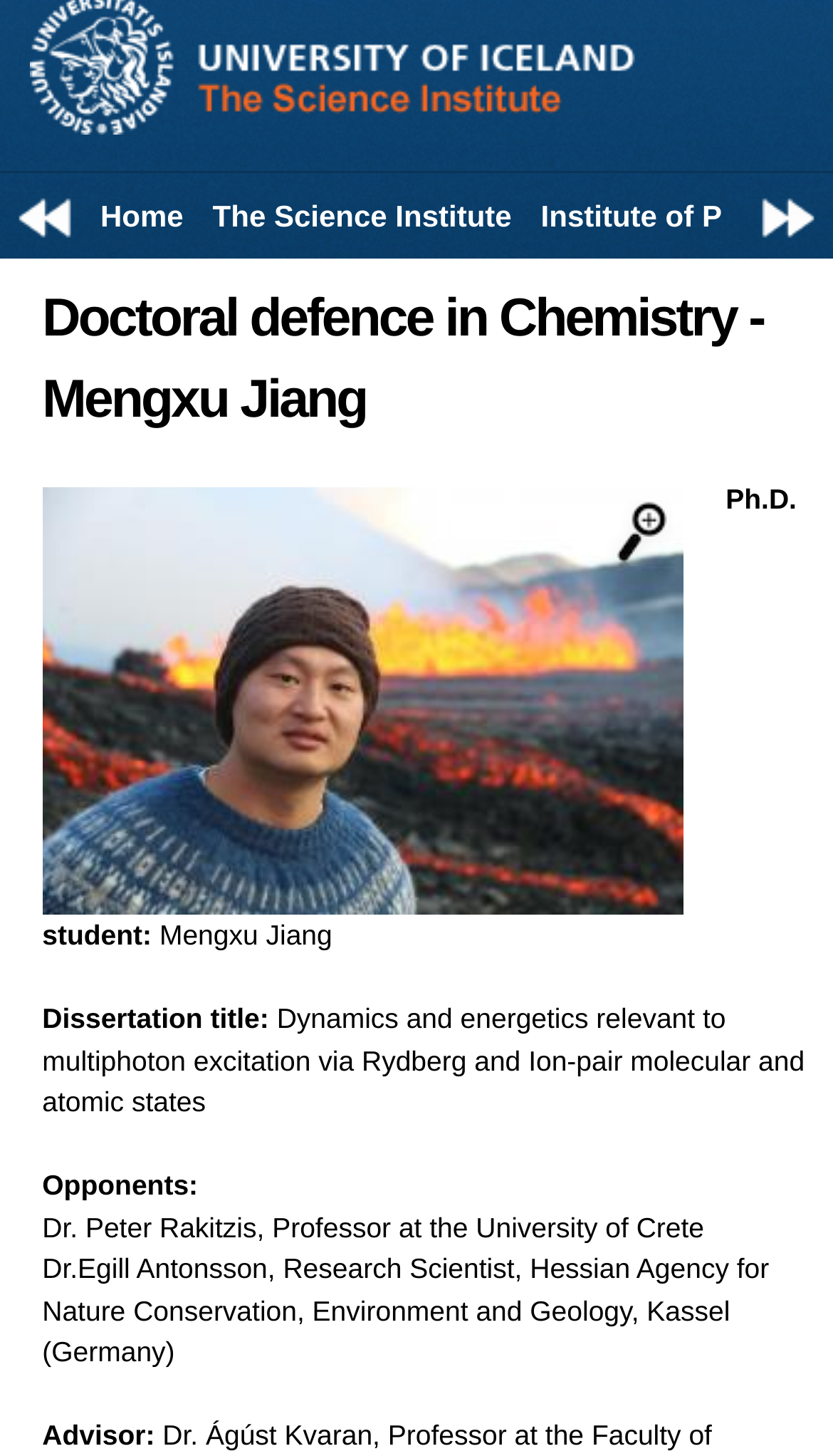From the element description The Science Institute, predict the bounding box coordinates of the UI element. The coordinates must be specified in the format (top-left x, top-left y, bottom-right x, bottom-right y) and should be within the 0 to 1 range.

[0.242, 0.126, 0.627, 0.172]